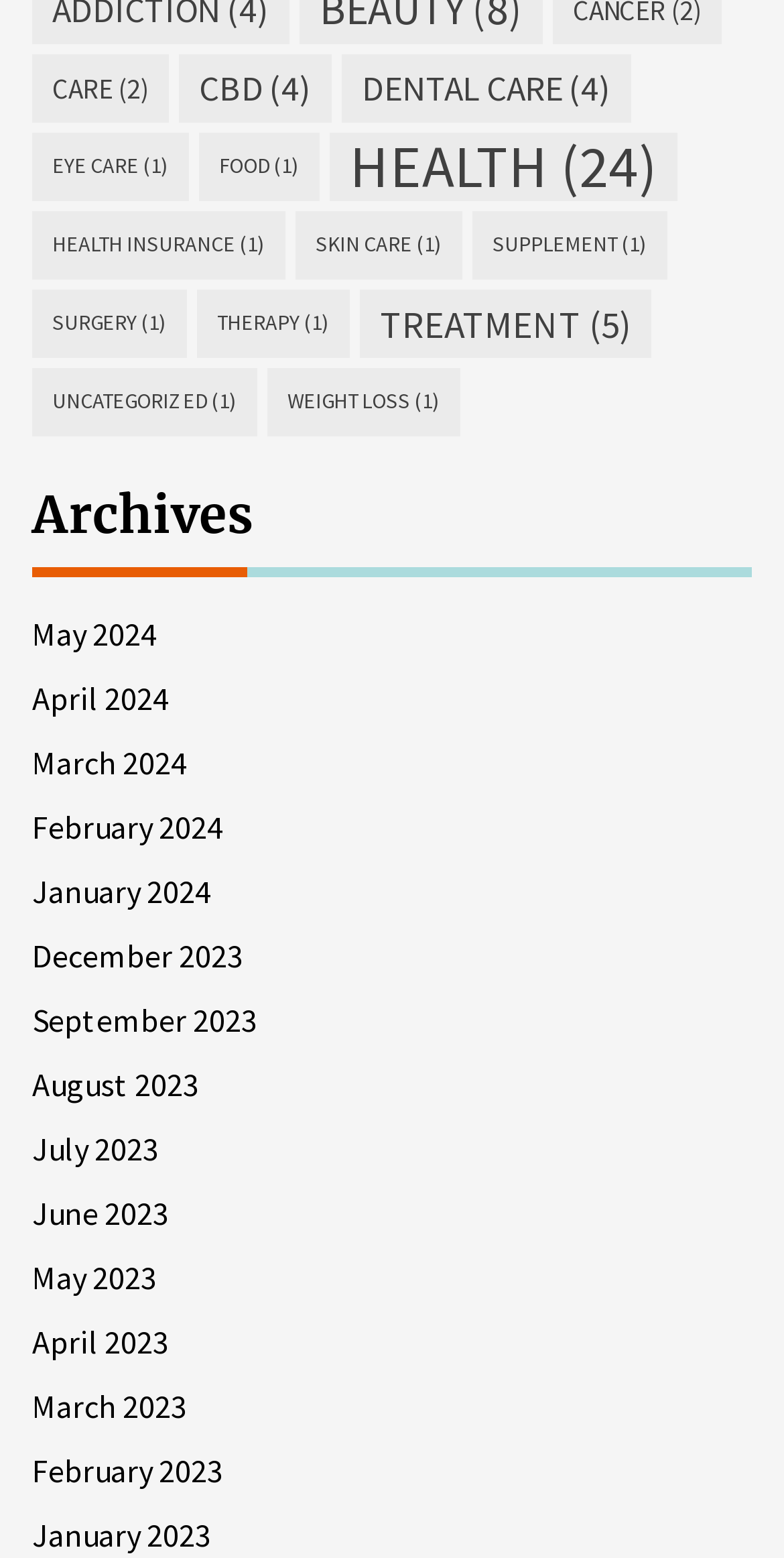Please locate the bounding box coordinates of the element that should be clicked to achieve the given instruction: "Explore Skin care".

[0.377, 0.136, 0.59, 0.18]